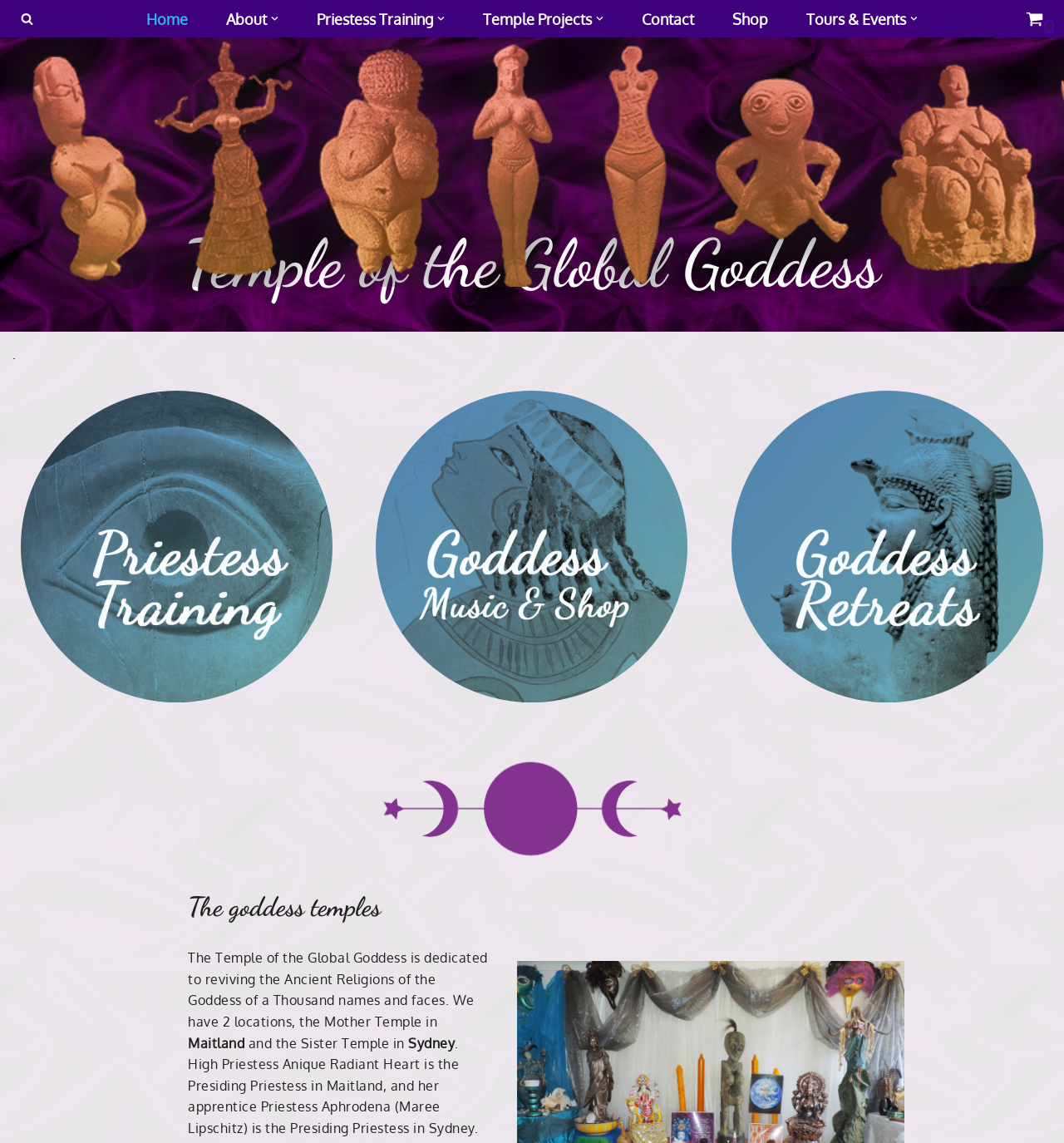Locate the UI element described by Darrell Anderson and provide its bounding box coordinates. Use the format (top-left x, top-left y, bottom-right x, bottom-right y) with all values as floating point numbers between 0 and 1.

None